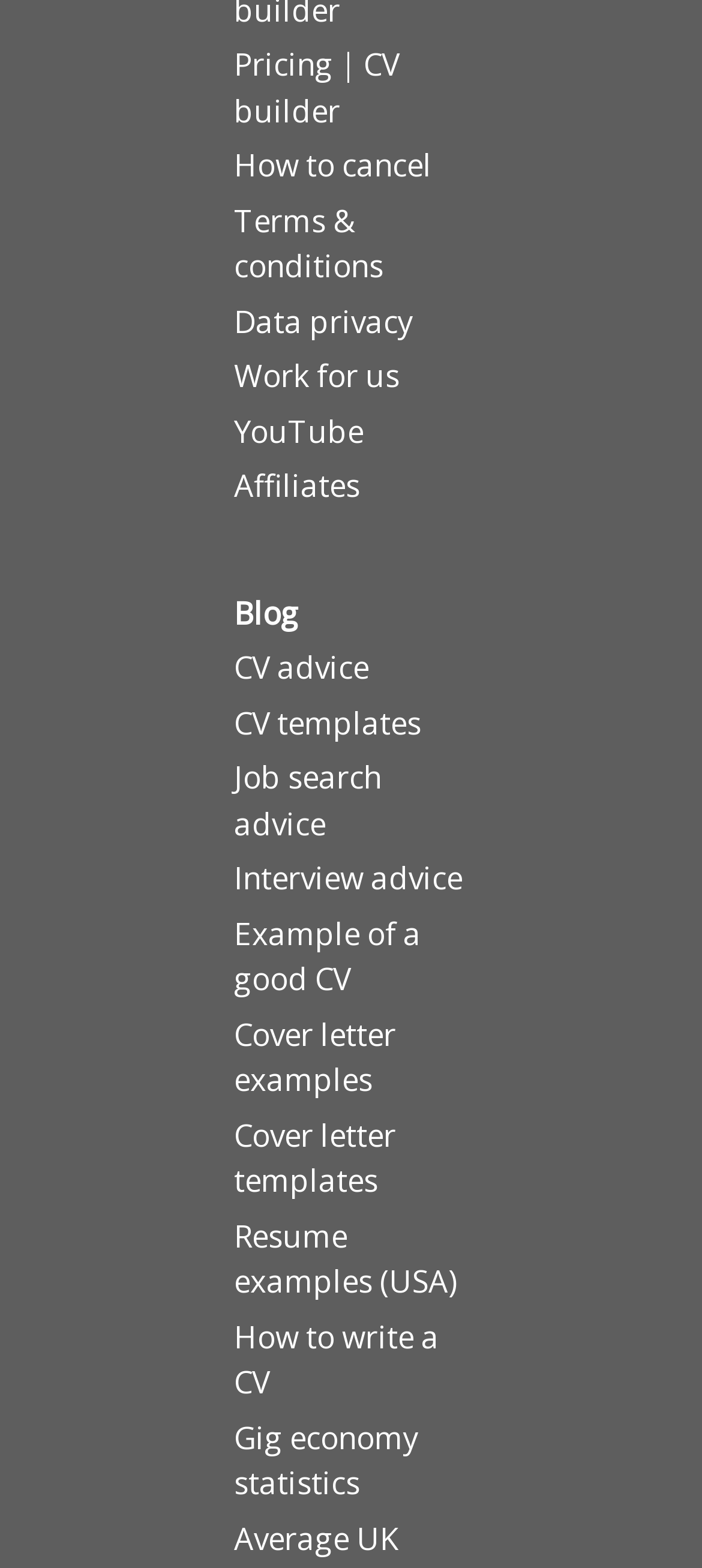Locate the bounding box coordinates of the element's region that should be clicked to carry out the following instruction: "Watch YouTube videos". The coordinates need to be four float numbers between 0 and 1, i.e., [left, top, right, bottom].

[0.333, 0.261, 0.518, 0.288]